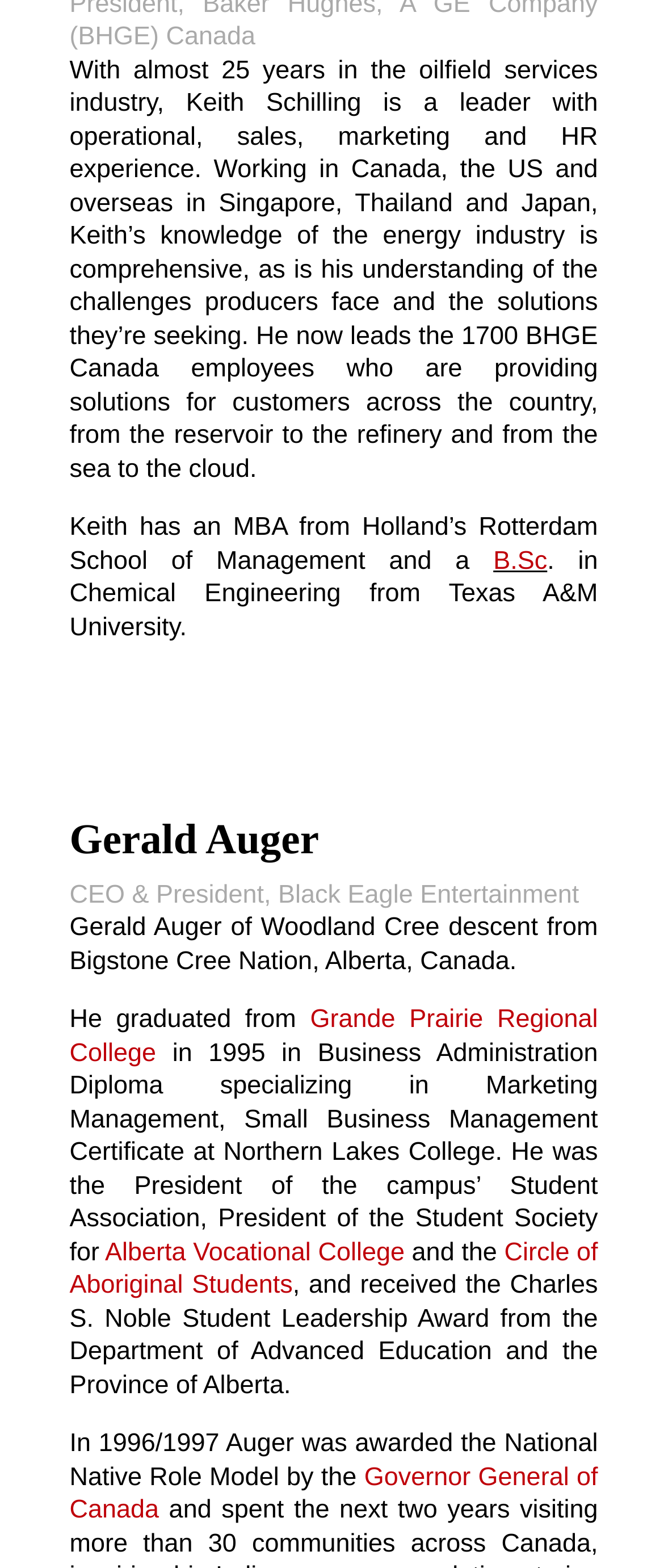What is Keith Schilling's industry experience?
Identify the answer in the screenshot and reply with a single word or phrase.

Oilfield services